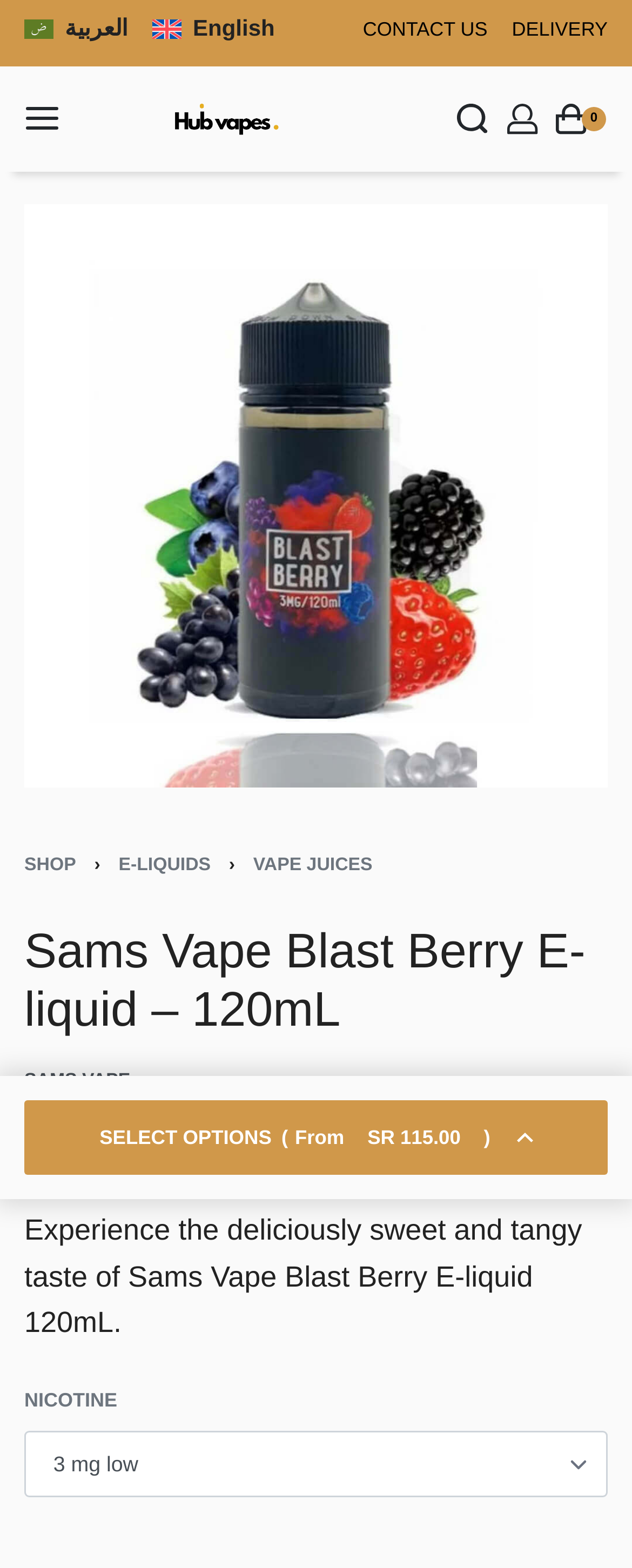What is the discount on Sams Vape Blast Berry E-liquid?
Please describe in detail the information shown in the image to answer the question.

I found the discount on Sams Vape Blast Berry E-liquid by looking at the text '-8% OFF' which is located near the price of the product.